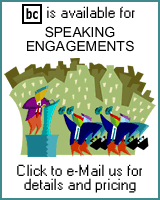Provide a comprehensive description of the image.

The image features a colorful illustration promoting availability for speaking engagements by "bc." It depicts a lively scene where a figure stands at a podium, addressing a group of animated characters, each dressed in vibrant clothing, symbolizing an audience. Above the illustration, the text reads, "bc is available for SPEAKING ENGAGEMENTS," emphasizing the focus on public speaking opportunities. Below the artwork, a prompt invites viewers to "Click to e-Mail us for details and pricing," indicating a call-to-action for those interested in engaging further. The overall design combines professionalism with artistic flair, aiming to attract potential clients looking for speaking services.